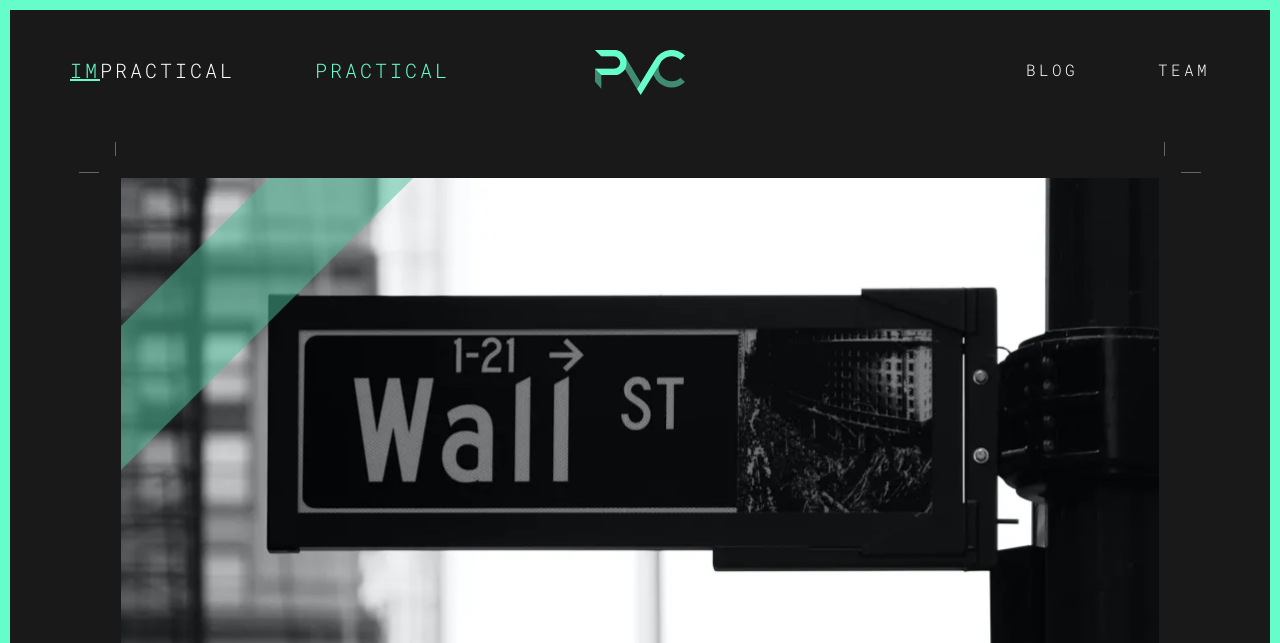Offer an in-depth caption of the entire webpage.

The webpage appears to be a blog or article page from Practical Venture Capital. At the top-left corner, there is a "Skip to content" link. Next to it, on the same horizontal line, are three links: "IMPRACTICAL", "PRACTICAL", and "Practical Venture Capital", which is accompanied by an image of the same name. Further to the right, on the same line, are two more links: "BLOG" and "TEAM".